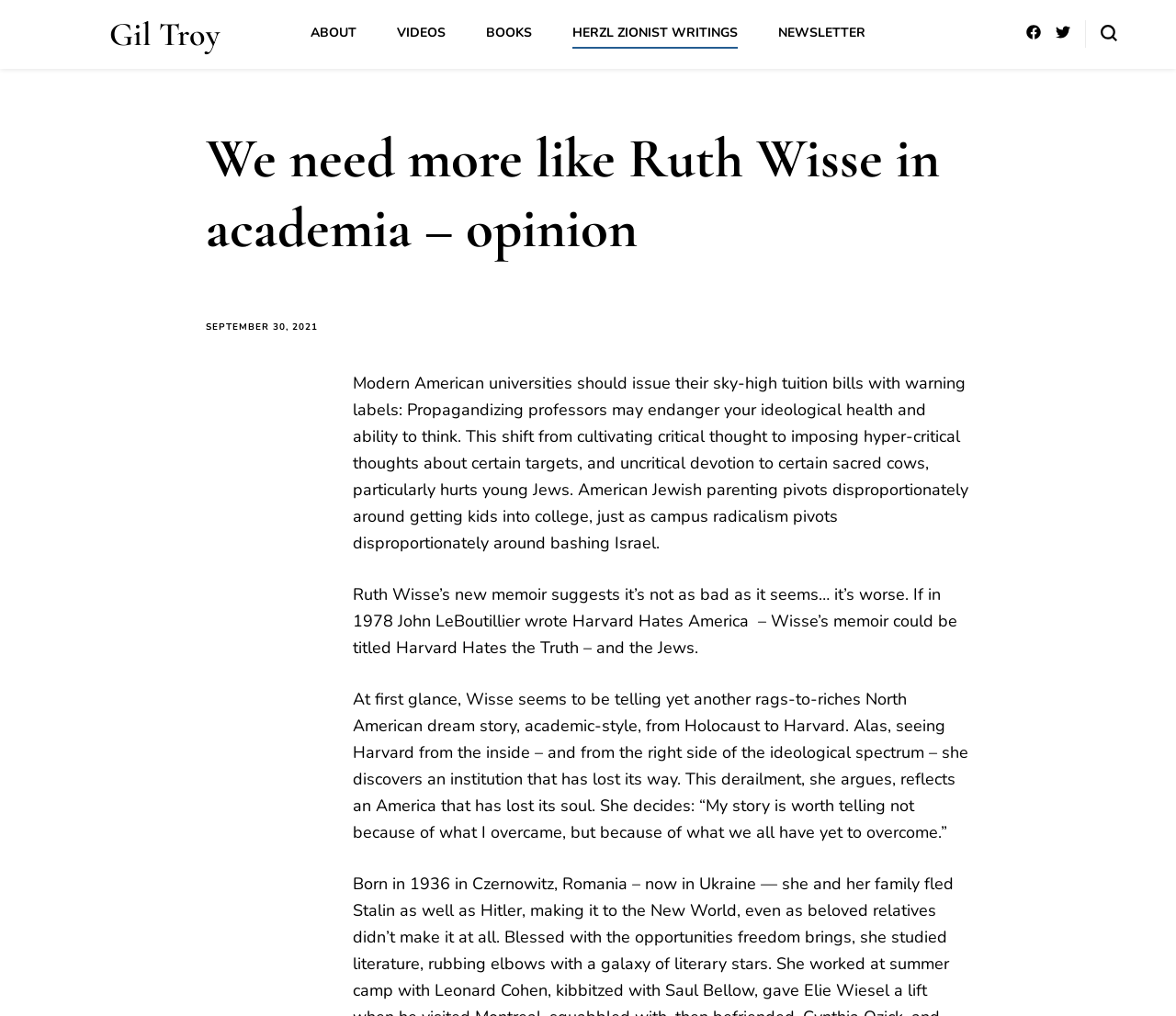Please find the bounding box coordinates of the element that must be clicked to perform the given instruction: "Click the LinkedIn link". The coordinates should be four float numbers from 0 to 1, i.e., [left, top, right, bottom].

None